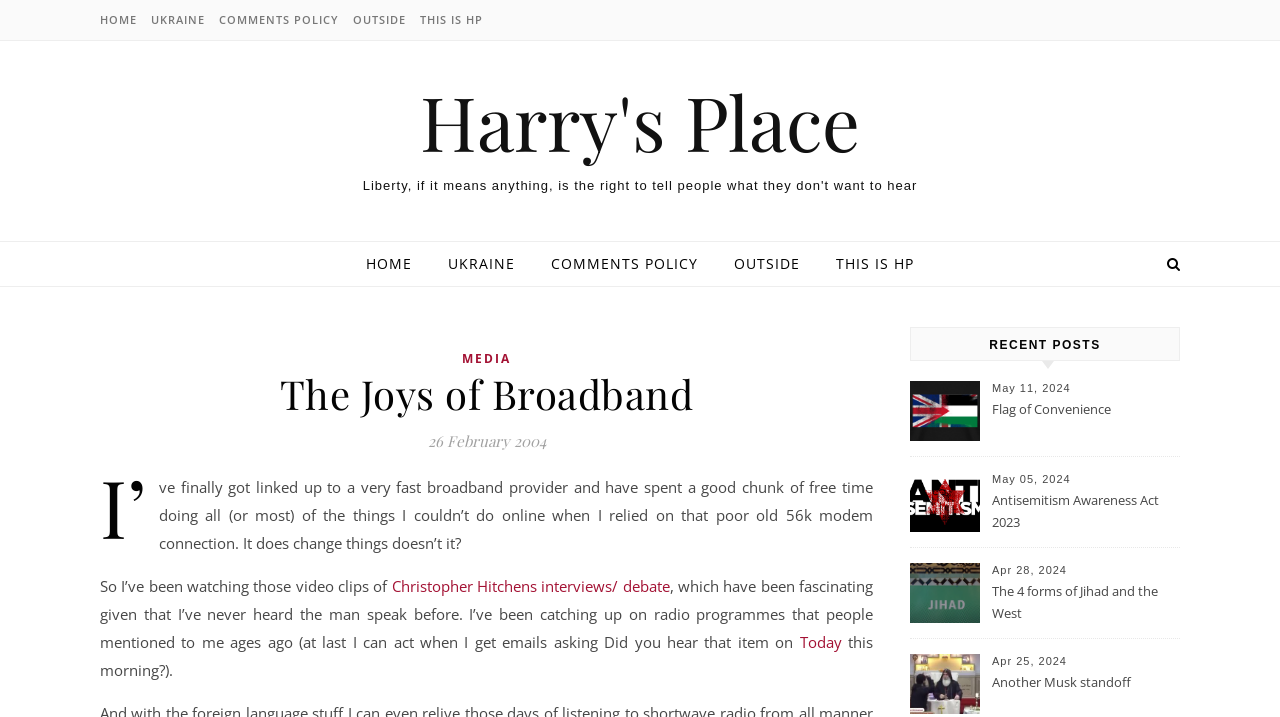Determine the bounding box coordinates of the UI element that matches the following description: "Comments Policy". The coordinates should be four float numbers between 0 and 1 in the format [left, top, right, bottom].

[0.167, 0.0, 0.269, 0.056]